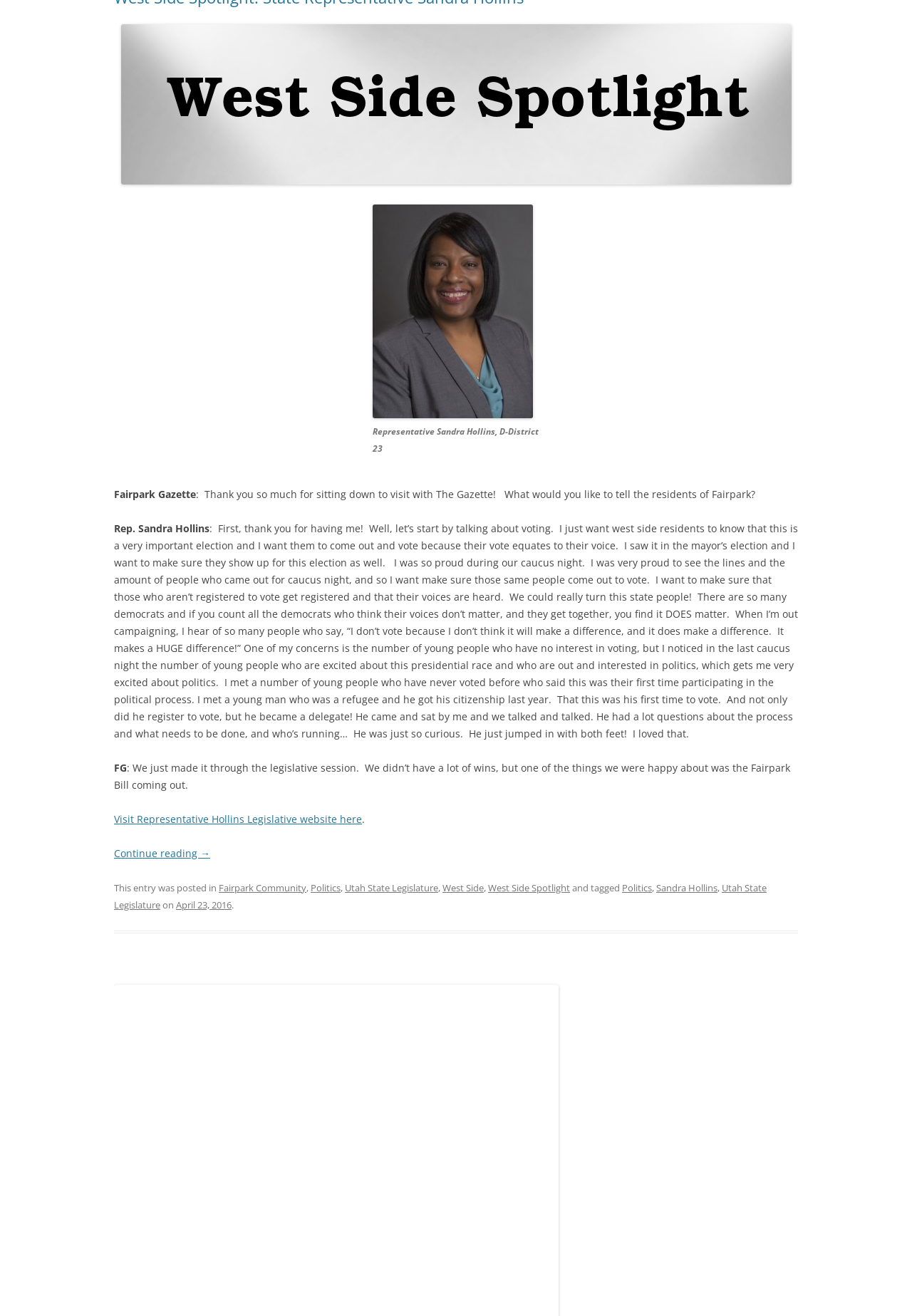Identify the bounding box for the described UI element: "Politics".

[0.341, 0.67, 0.373, 0.679]